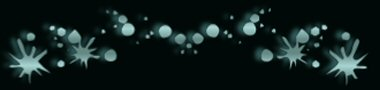What is the intended use of this design?
Use the image to give a comprehensive and detailed response to the question.

The caption suggests that this design could serve as a 'decorative border or separator in a digital format', implying that it is intended to add visual interest to a webpage or presentation.